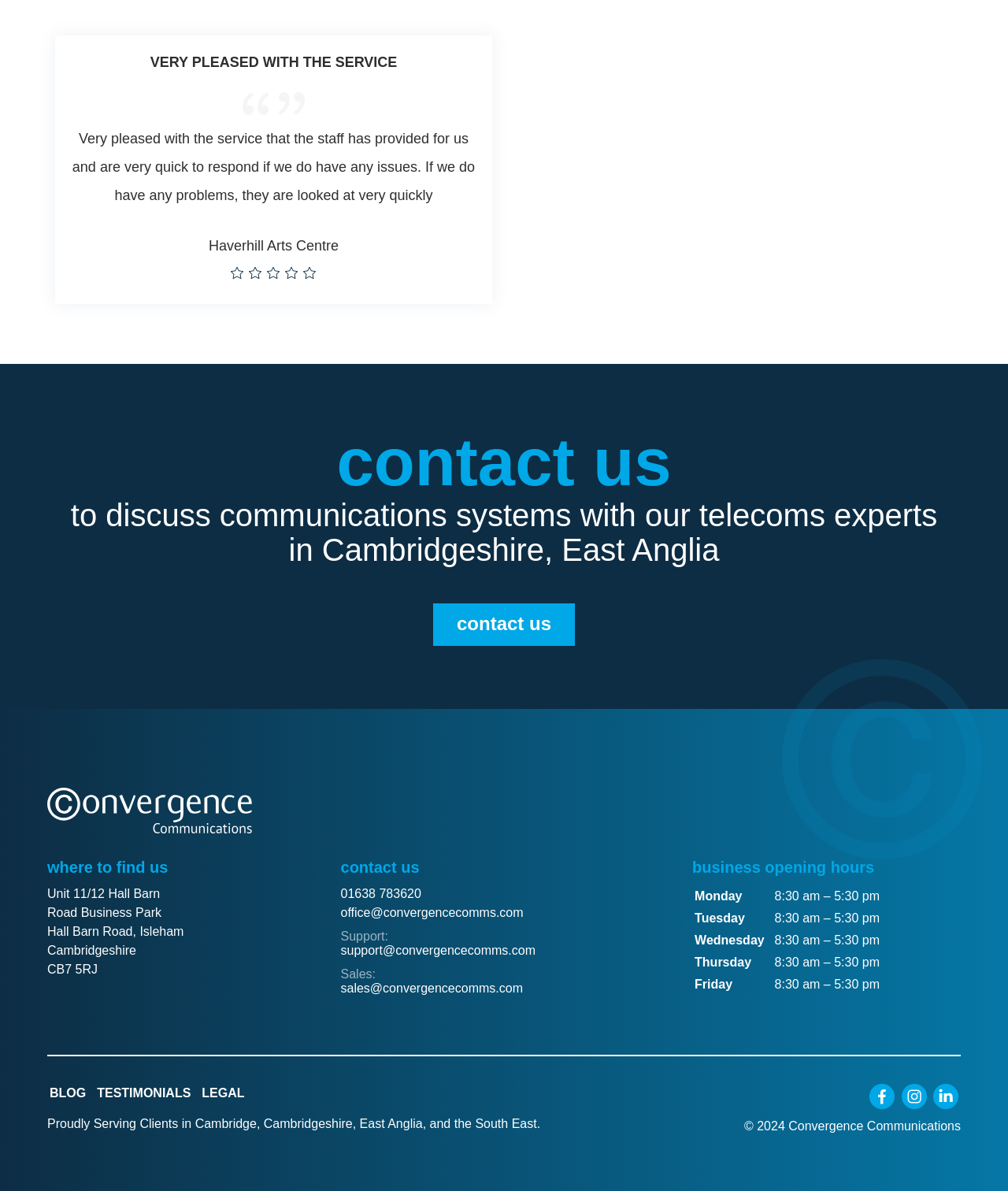Given the element description, predict the bounding box coordinates in the format (top-left x, top-left y, bottom-right x, bottom-right y), using floating point numbers between 0 and 1: LEGAL

[0.2, 0.91, 0.25, 0.926]